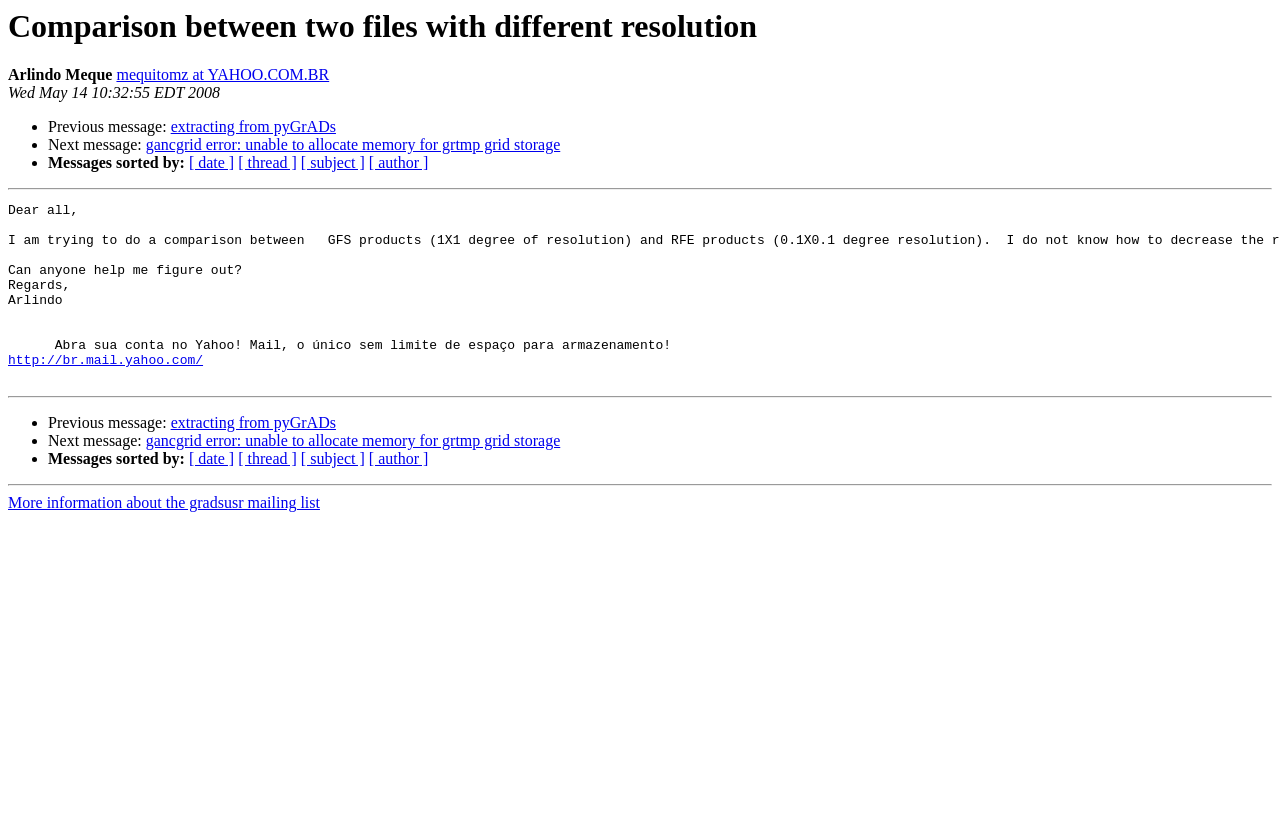Bounding box coordinates are given in the format (top-left x, top-left y, bottom-right x, bottom-right y). All values should be floating point numbers between 0 and 1. Provide the bounding box coordinate for the UI element described as: [ thread ]

[0.186, 0.185, 0.232, 0.205]